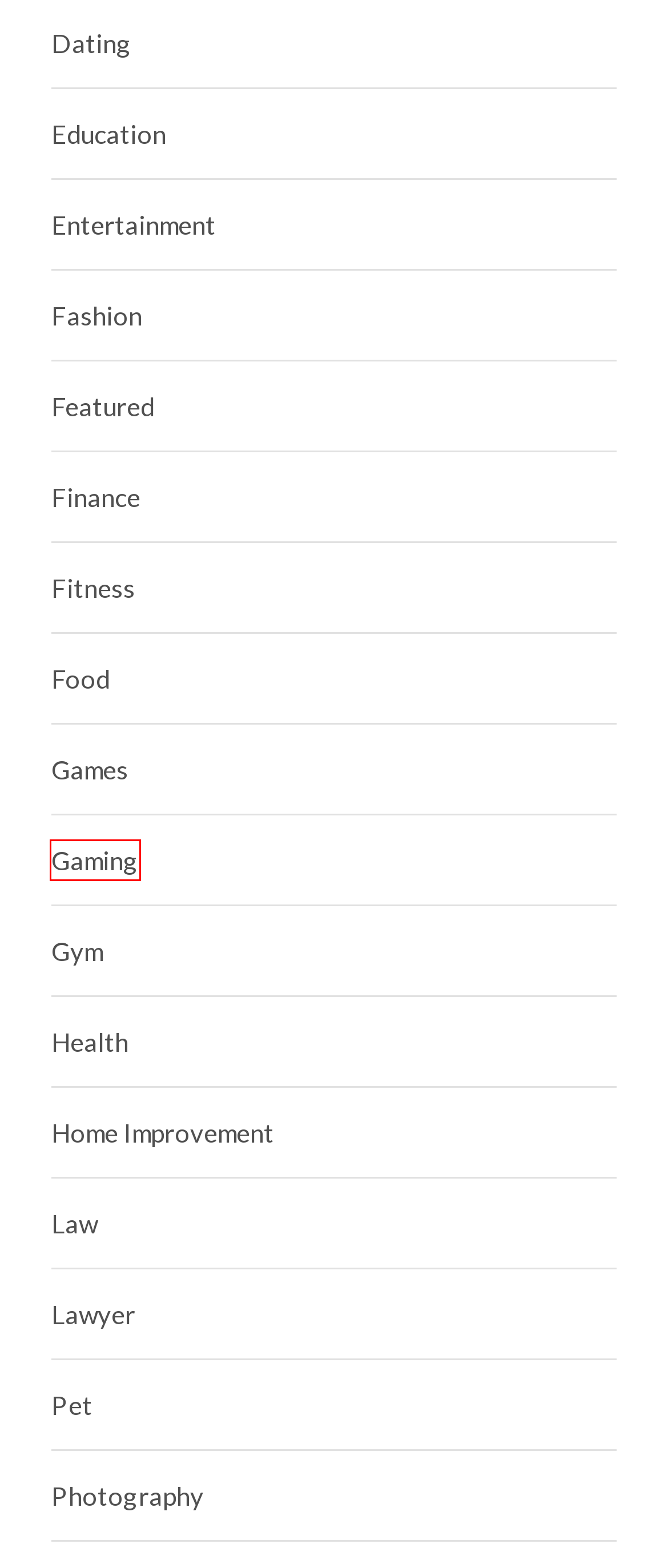You have a screenshot of a webpage with a red bounding box around an element. Identify the webpage description that best fits the new page that appears after clicking the selected element in the red bounding box. Here are the candidates:
A. Entertainment | MSFT Place
B. Games | MSFT Place
C. Education | MSFT Place
D. gaming | MSFT Place
E. Pet | MSFT Place
F. Finance | MSFT Place
G. Lawyer | MSFT Place
H. Photography | MSFT Place

D